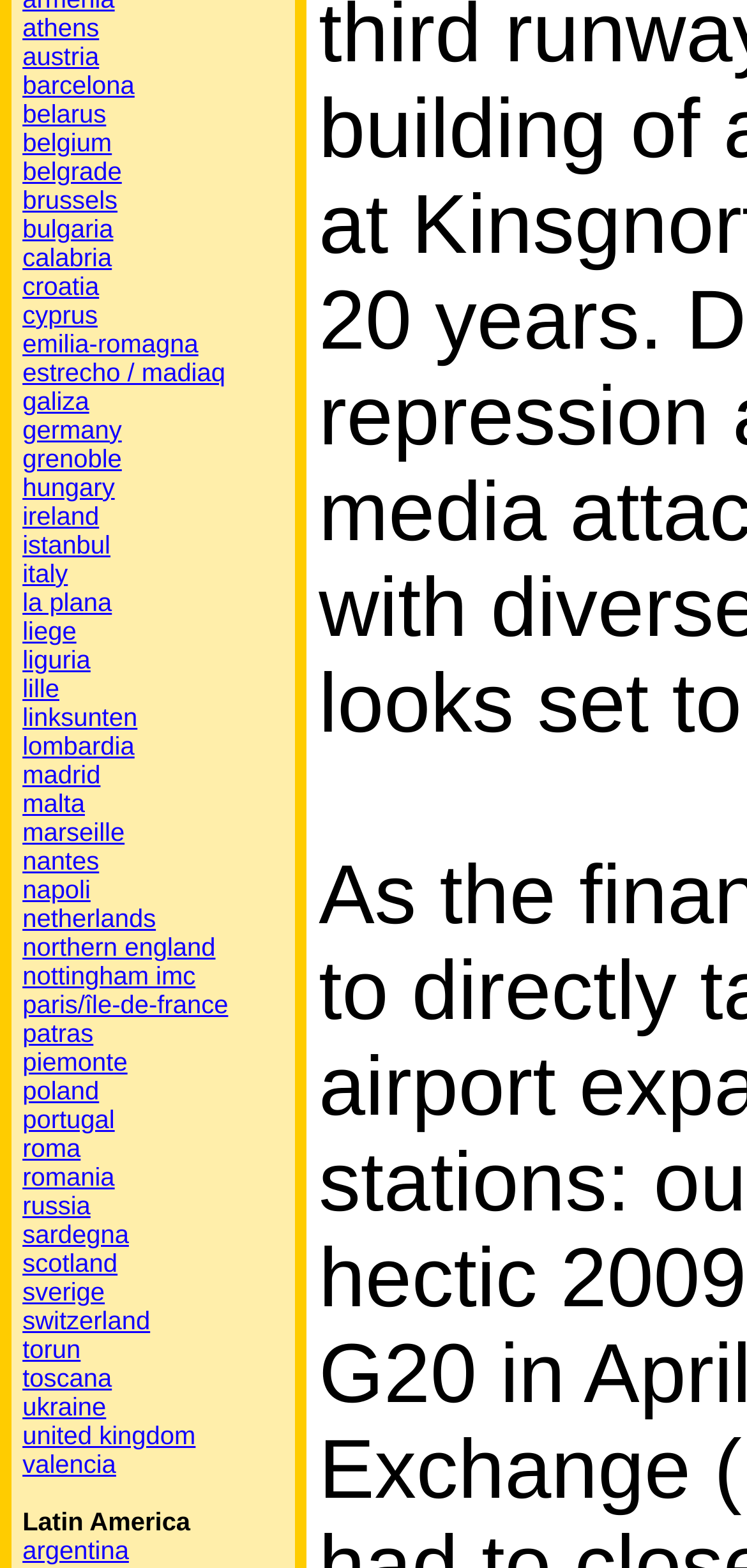How many cities are listed in Italy?
Give a detailed response to the question by analyzing the screenshot.

I counted the number of links with city names in Italy, such as Roma, Napoli, Torino, etc. and found 5 of them.